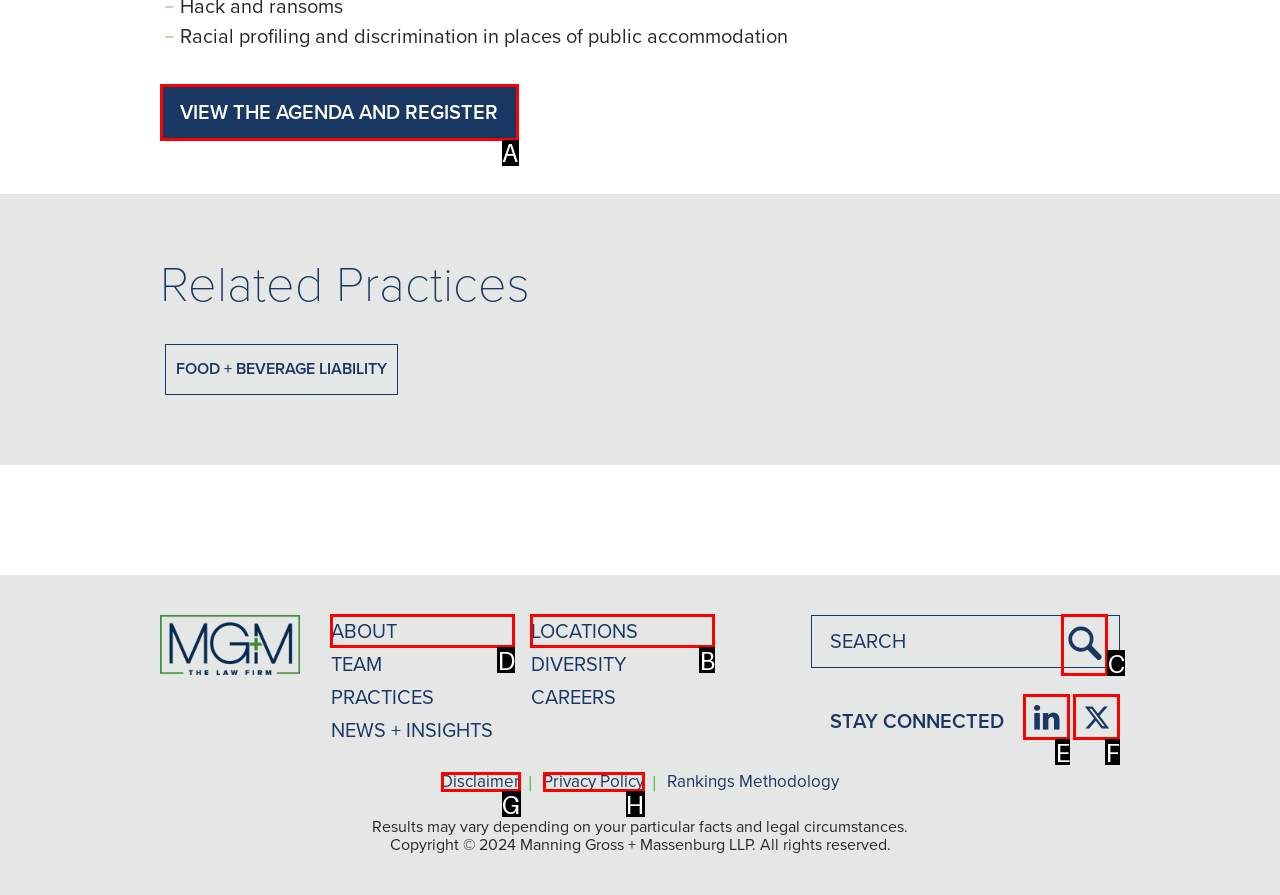Select the right option to accomplish this task: Go to the about page. Reply with the letter corresponding to the correct UI element.

D